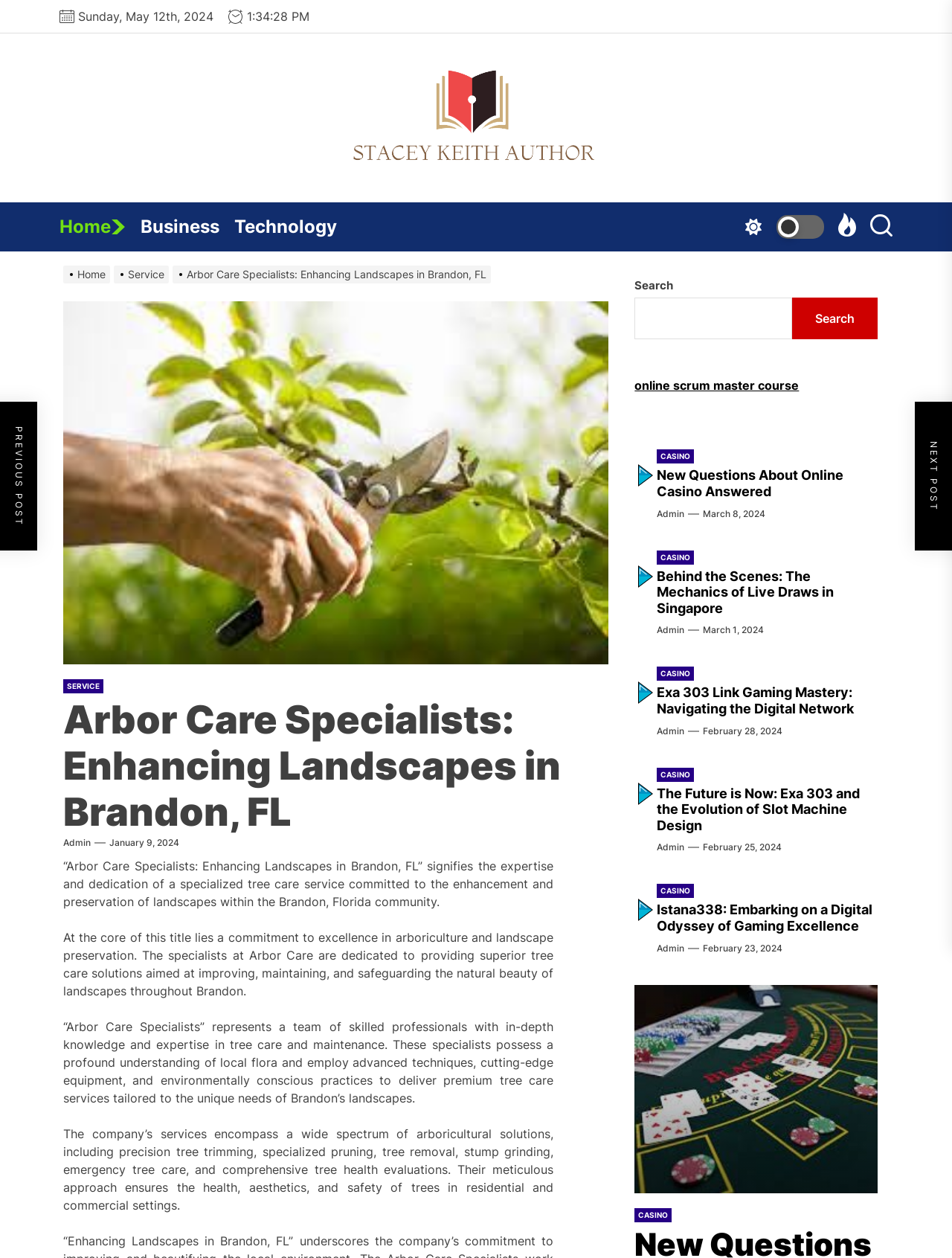Locate the bounding box coordinates of the area that needs to be clicked to fulfill the following instruction: "View the 'SERVICE' page". The coordinates should be in the format of four float numbers between 0 and 1, namely [left, top, right, bottom].

[0.066, 0.54, 0.109, 0.551]